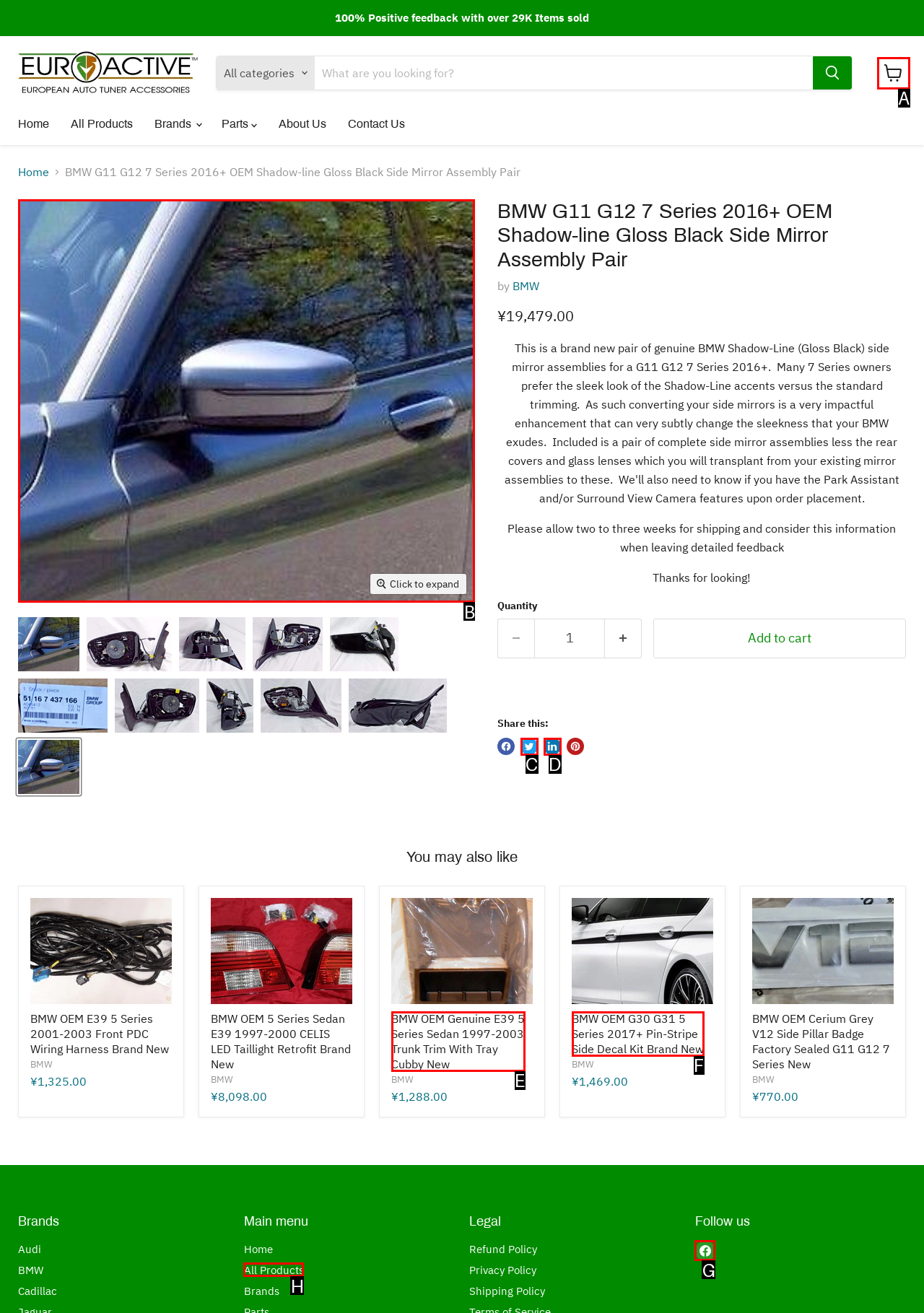Find the correct option to complete this instruction: Click on the BMW G11 G12 7 Series 2016+ OEM Shadow-line Gloss Black Side Mirror Assembly Pair thumbnail. Reply with the corresponding letter.

B